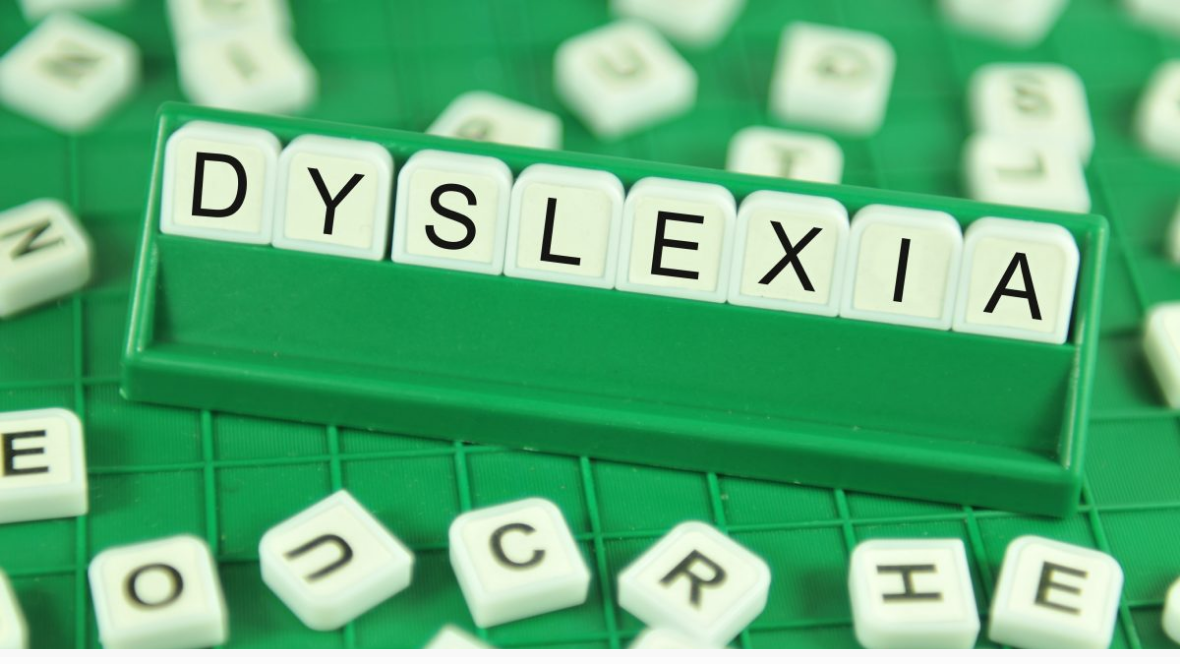Illustrate the image with a detailed caption.

The image prominently features the word "DYSLEXIA" spelled out in large, clear white letters on a green background. The letters are arranged on a green plastic board designed for holding letter tiles, typical of educational tools used in teaching reading and spelling. Surrounding the central display of "DYSLEXIA" are several scattered white letter tiles, emphasizing the concept of literacy and the challenges associated with dyslexia, a common learning disability. This visual representation highlights the focus on understanding and addressing dyslexia, which affects a significant portion of the population and often manifests in difficulties with reading and writing.